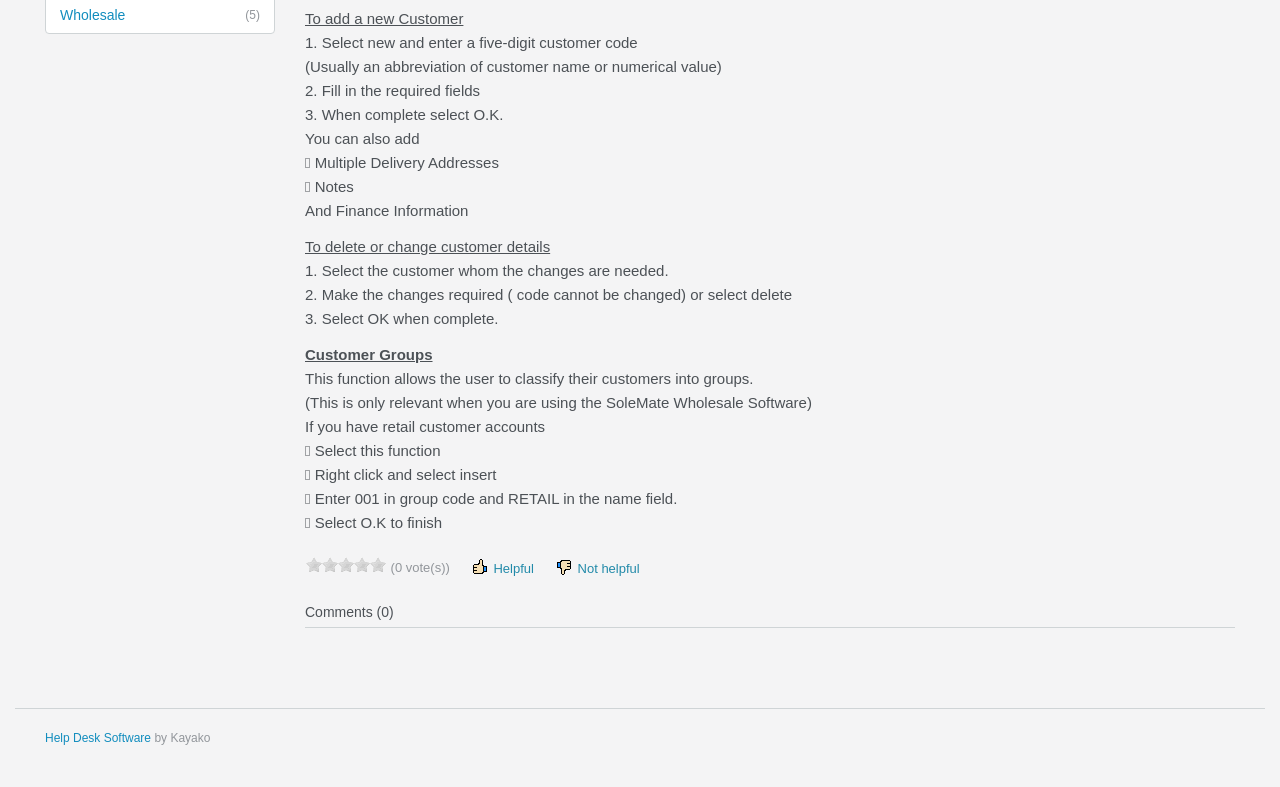Provide the bounding box coordinates of the HTML element described as: "Not helpful". The bounding box coordinates should be four float numbers between 0 and 1, i.e., [left, top, right, bottom].

[0.433, 0.707, 0.5, 0.734]